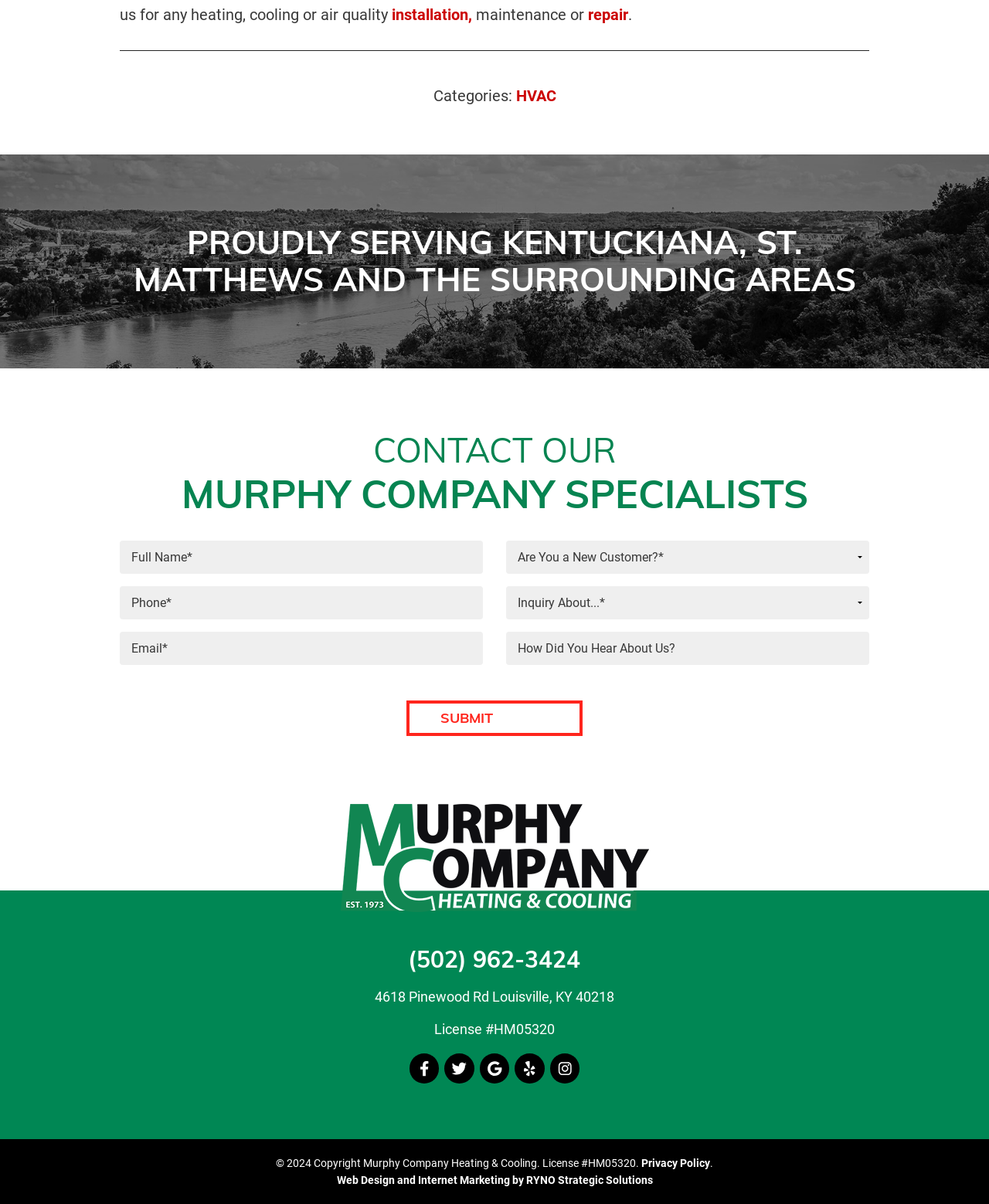What is the company name?
Identify the answer in the screenshot and reply with a single word or phrase.

Murphy Company